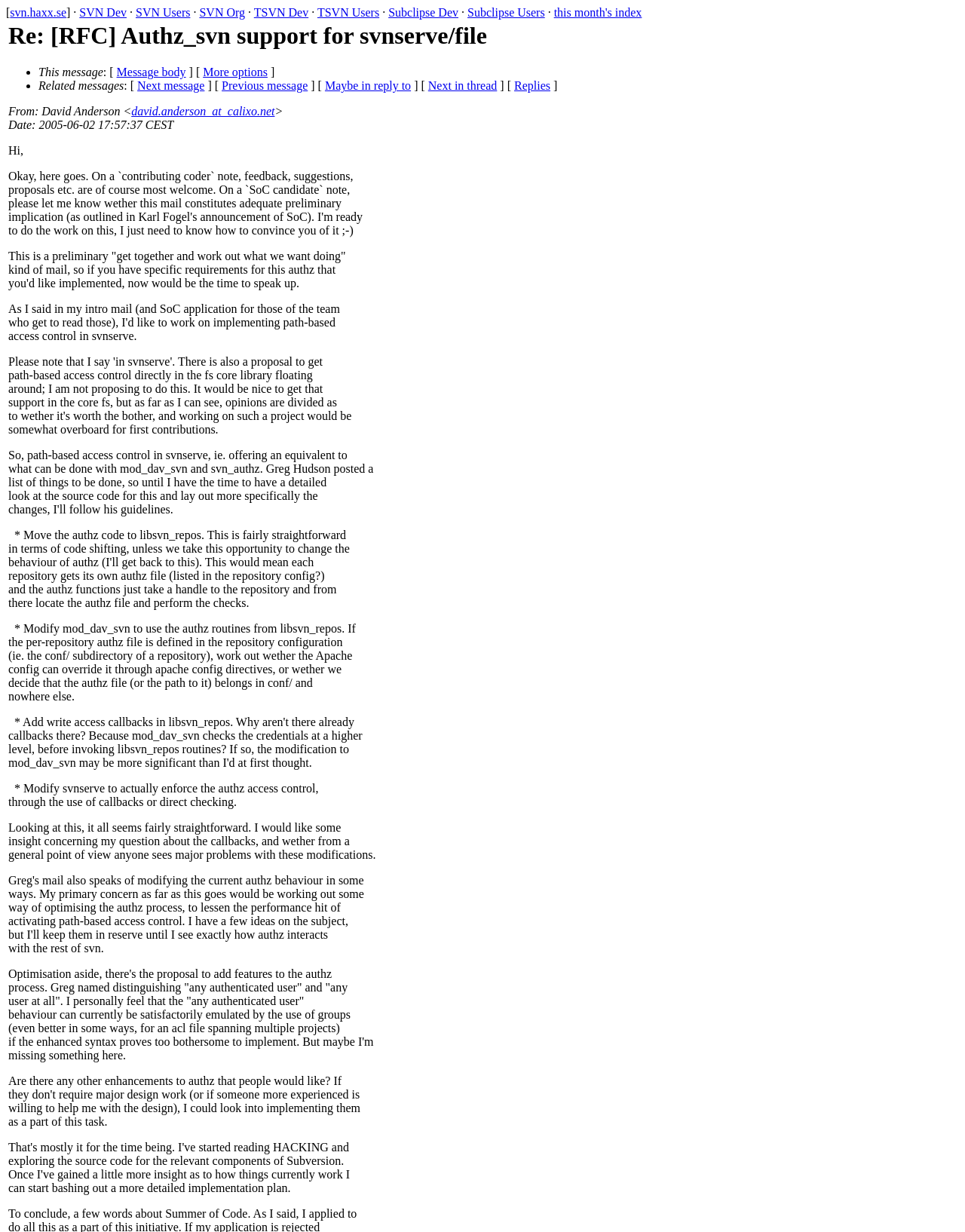Locate the bounding box coordinates of the element to click to perform the following action: 'View this month's index'. The coordinates should be given as four float values between 0 and 1, in the form of [left, top, right, bottom].

[0.574, 0.005, 0.665, 0.015]